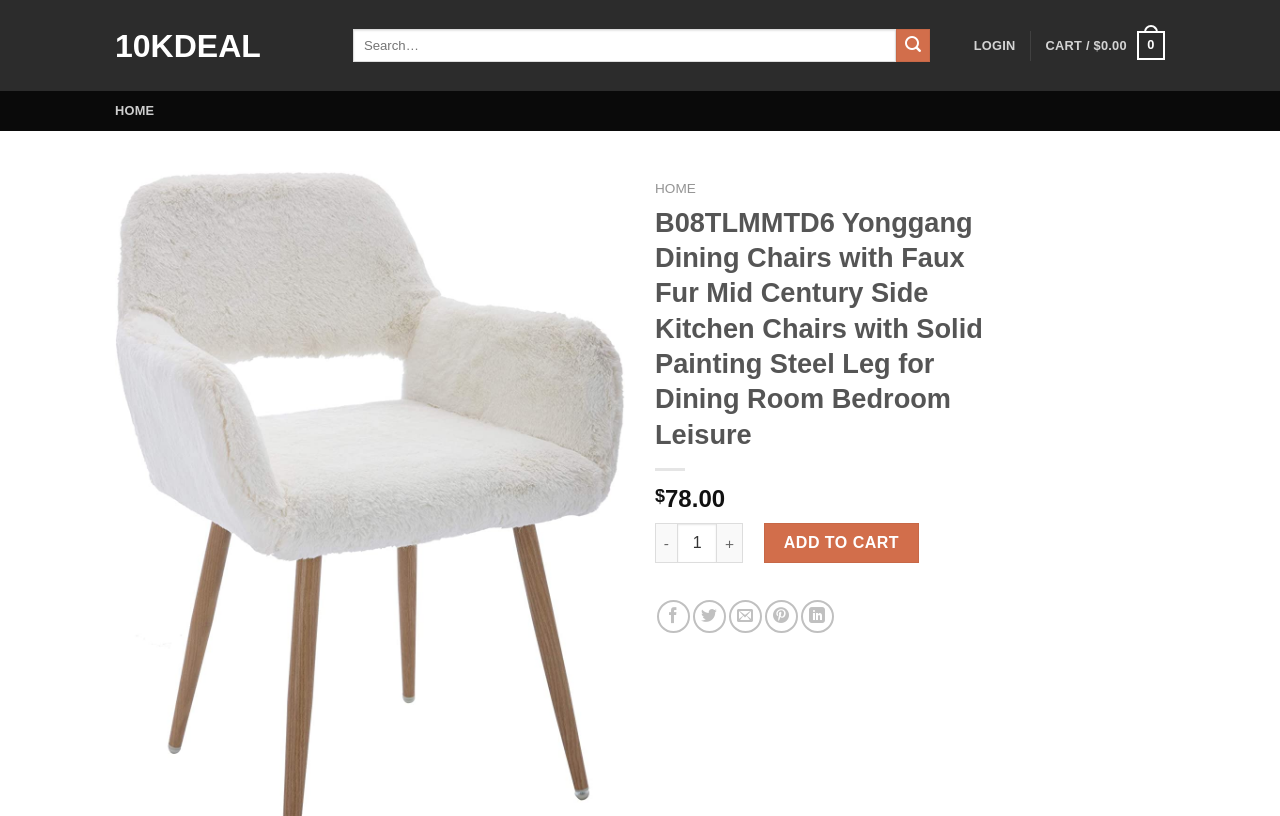Please determine the primary heading and provide its text.

B08TLMMTD6 Yonggang Dining Chairs with Faux Fur Mid Century Side Kitchen Chairs with Solid Painting Steel Leg for Dining Room Bedroom Leisure